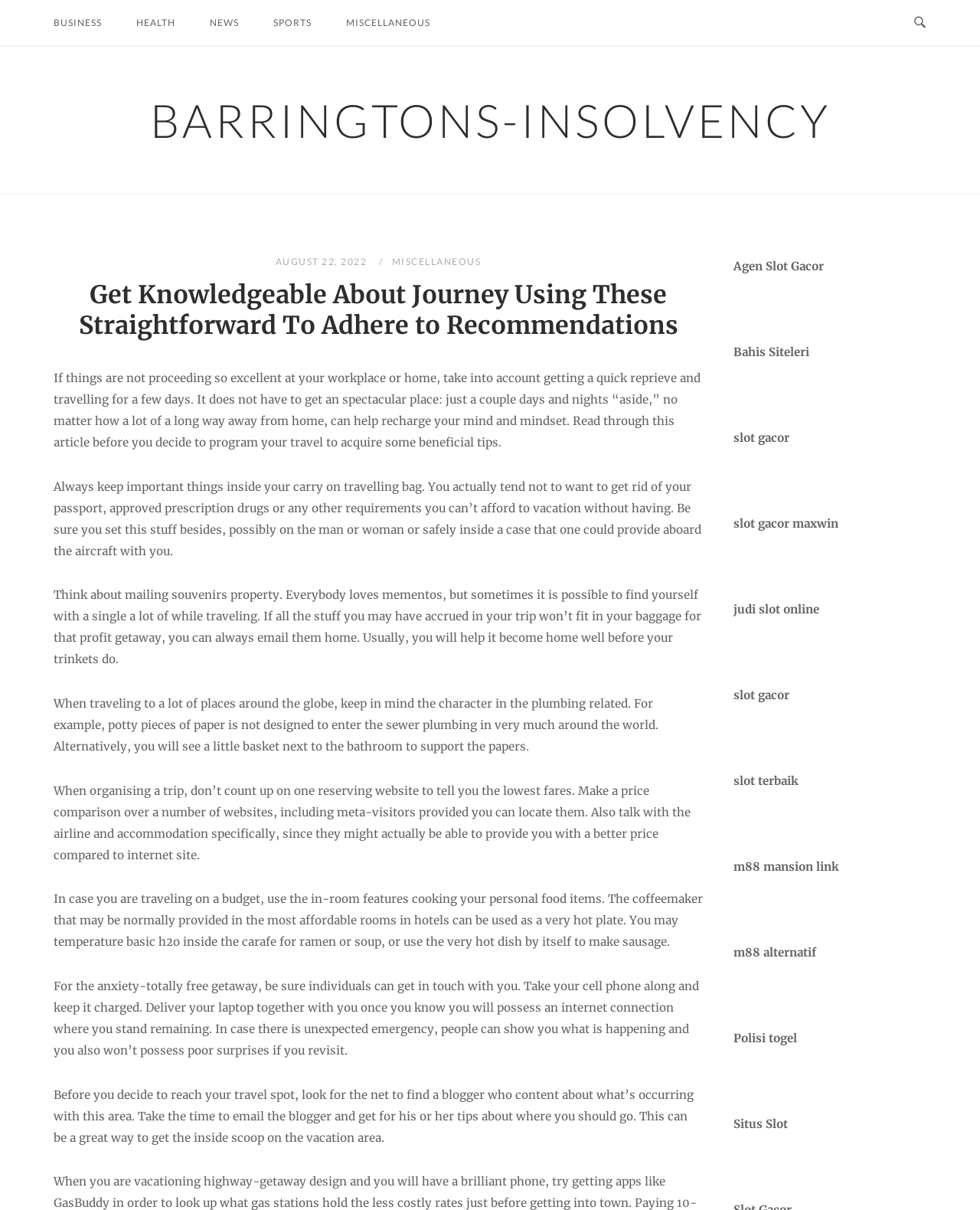What are the categories listed at the top of the page?
Please respond to the question with a detailed and informative answer.

By examining the links at the top of the page, I can see that there are five categories listed: BUSINESS, HEALTH, NEWS, SPORTS, and MISCELLANEOUS. These categories are likely used to organize content on the website.